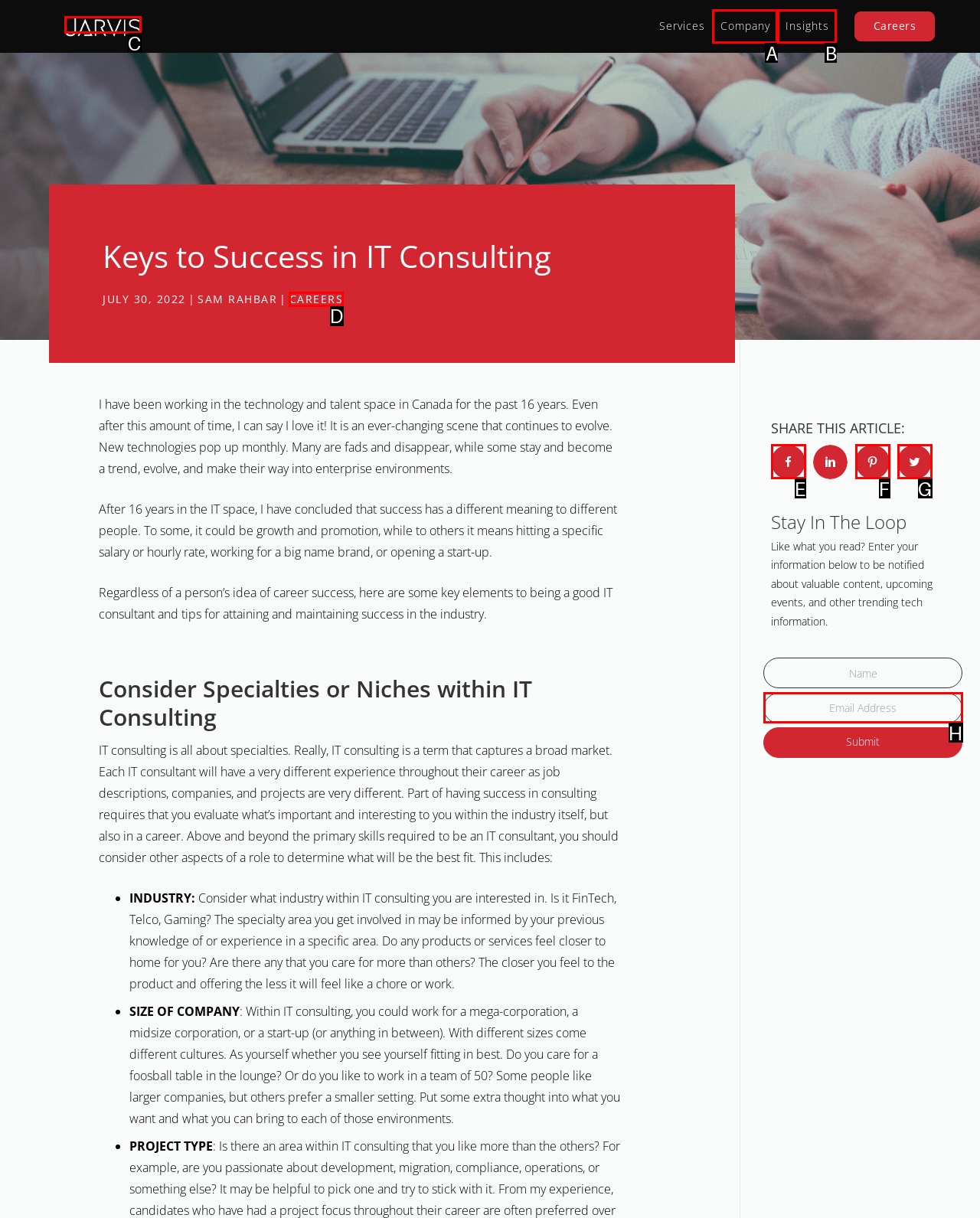Please select the letter of the HTML element that fits the description: Share on Pinterest. Answer with the option's letter directly.

F